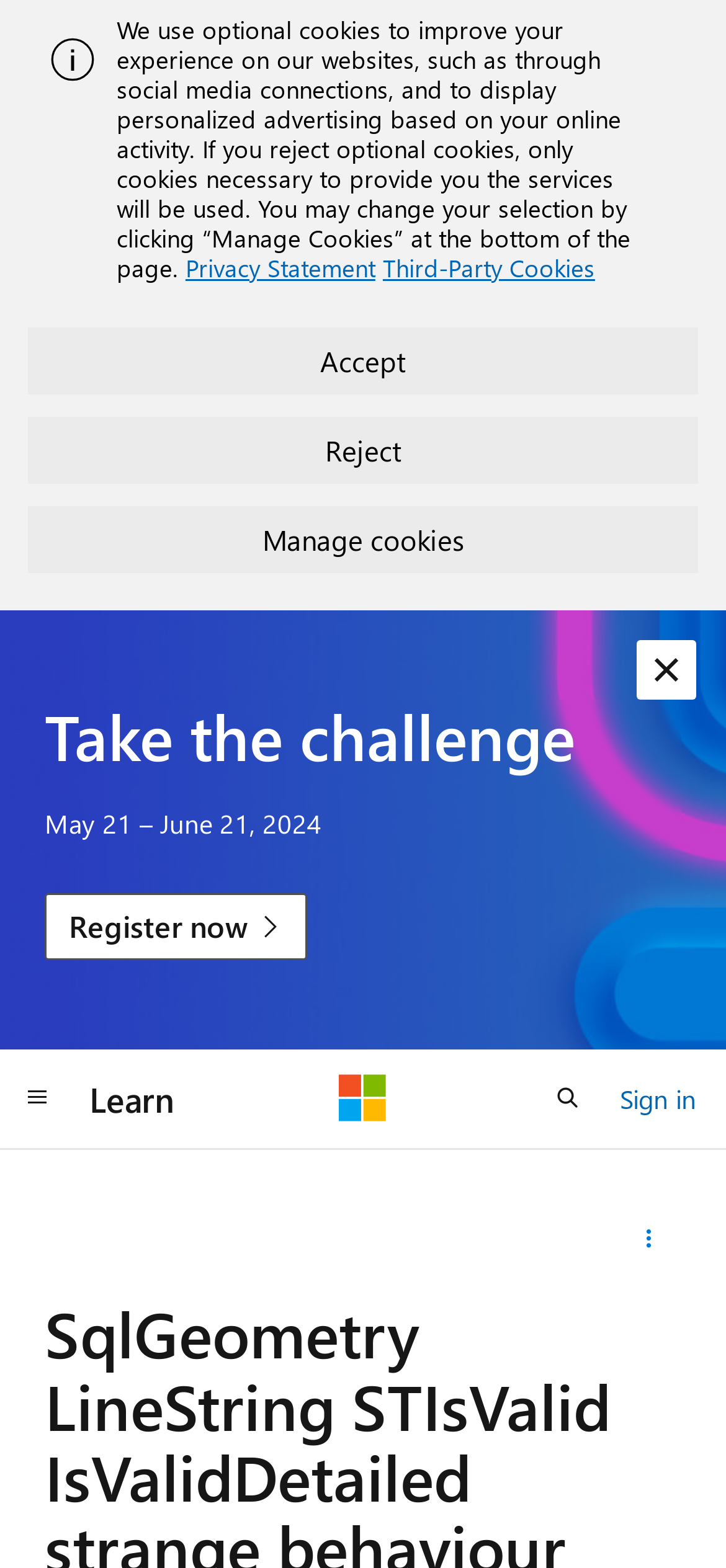Indicate the bounding box coordinates of the element that must be clicked to execute the instruction: "Contact via email". The coordinates should be given as four float numbers between 0 and 1, i.e., [left, top, right, bottom].

None